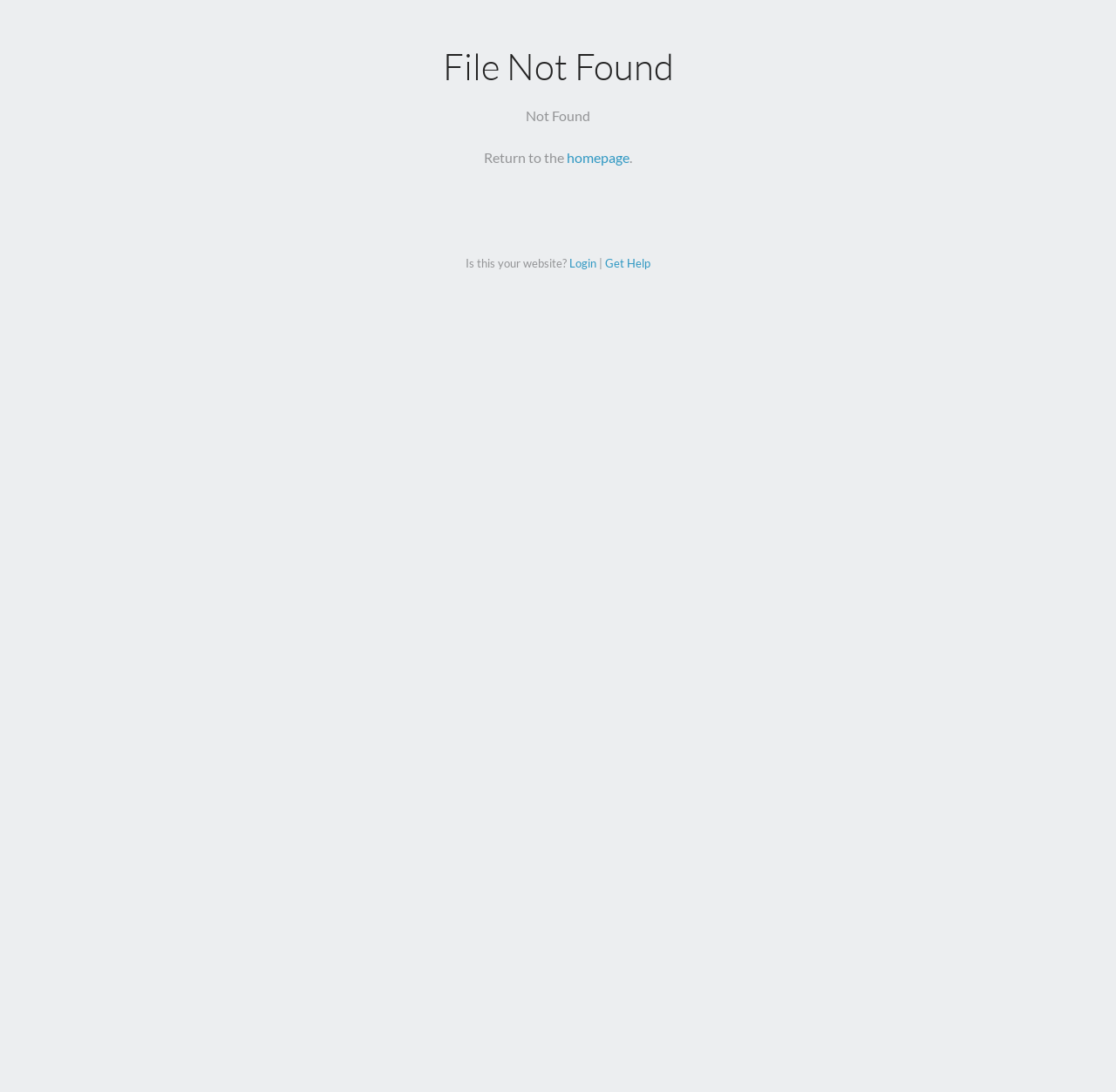Construct a comprehensive description capturing every detail on the webpage.

The webpage displays a "File Not Found" heading, prominently positioned near the top of the page. Below the heading, there is a sentence that starts with "Return to the" and is followed by a link to the "homepage". The sentence ends with a period. 

Further down, there is a question "Is this your website?" followed by two links, "Login" and "Get Help", separated by a vertical bar. The links are positioned side by side, with "Login" on the left and "Get Help" on the right.